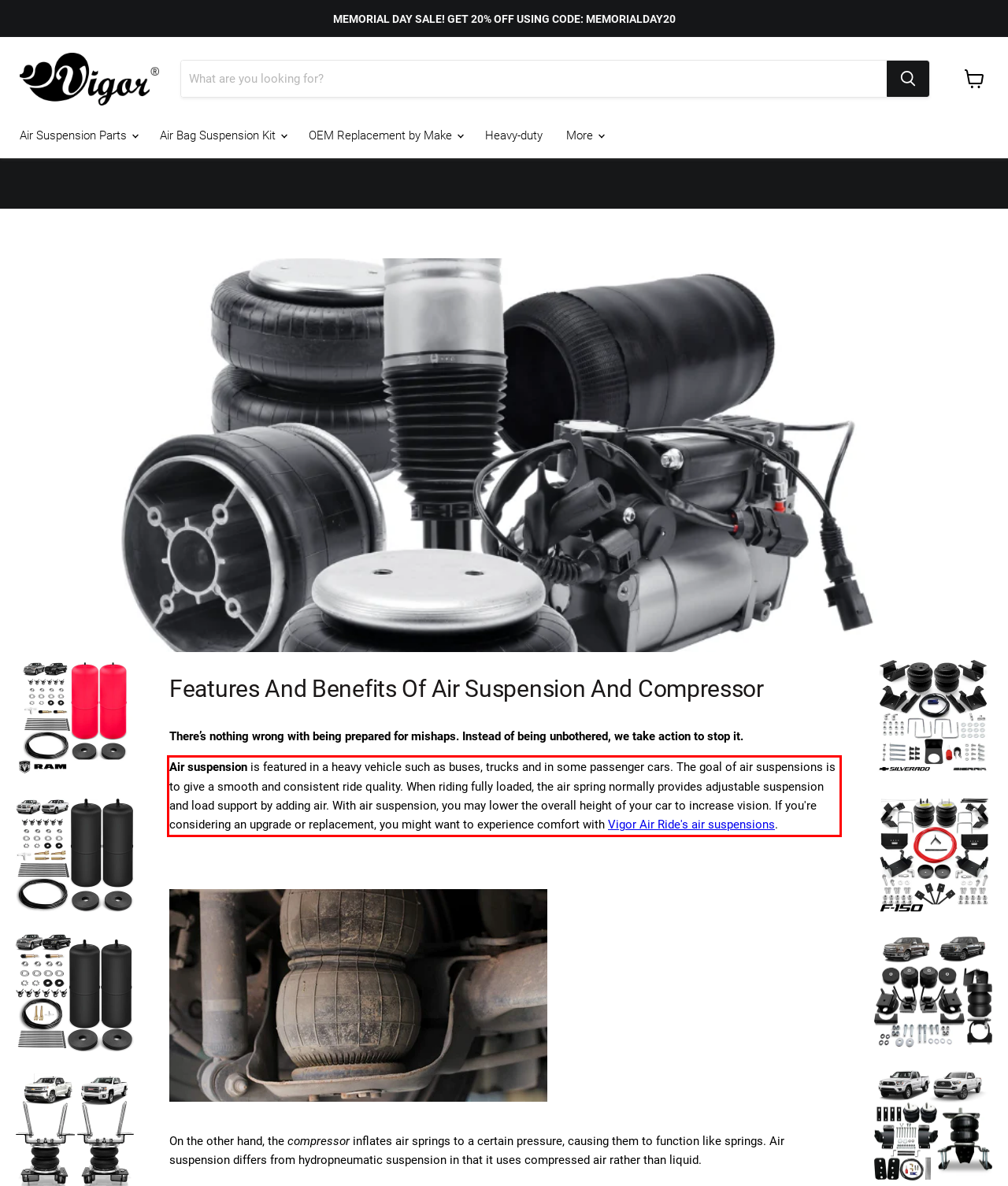Examine the screenshot of the webpage, locate the red bounding box, and generate the text contained within it.

Air suspension is featured in a heavy vehicle such as buses, trucks and in some passenger cars. The goal of air suspensions is to give a smooth and consistent ride quality. When riding fully loaded, the air spring normally provides adjustable suspension and load support by adding air. With air suspension, you may lower the overall height of your car to increase vision. If you're considering an upgrade or replacement, you might want to experience comfort with Vigor Air Ride's air suspensions.